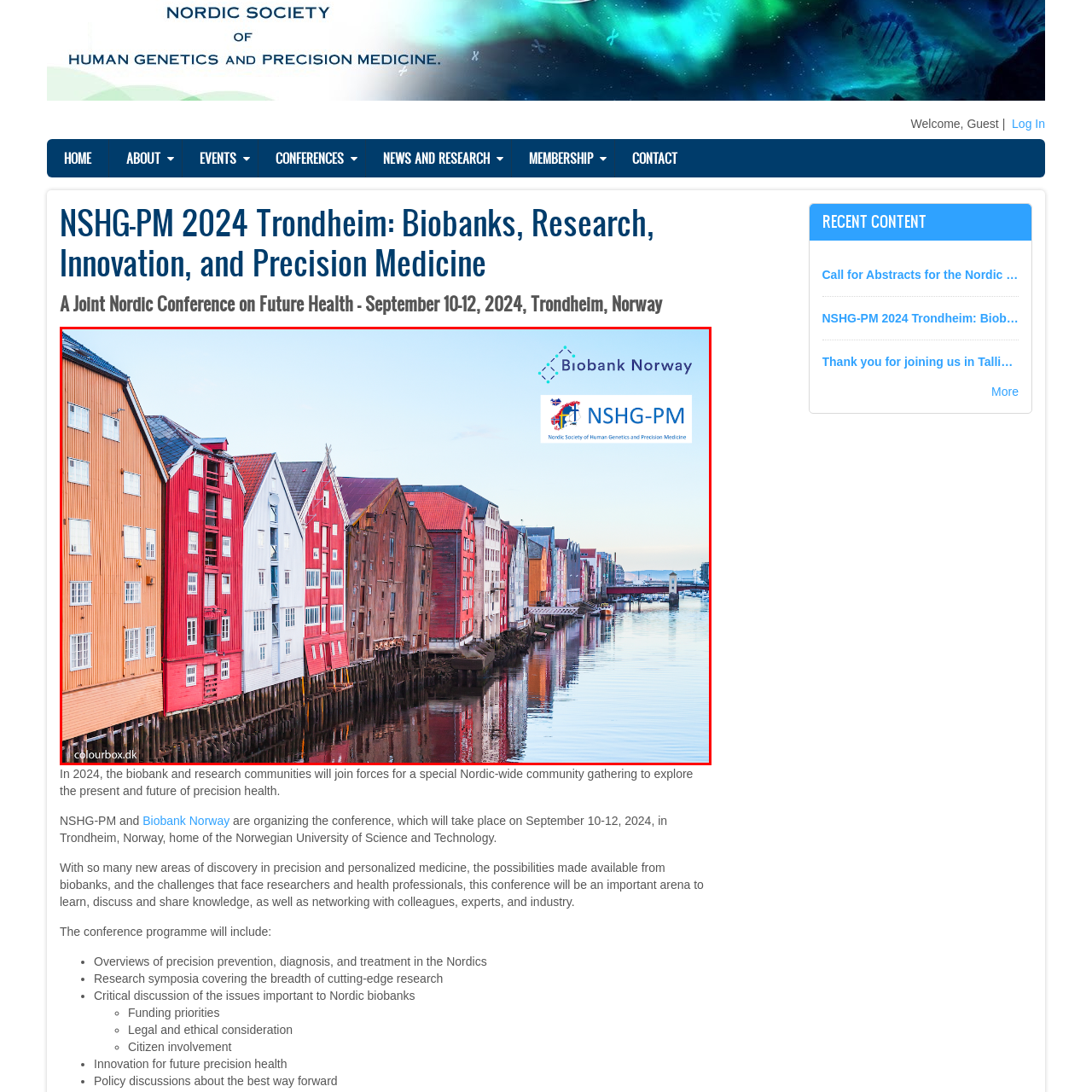Focus on the content within the red bounding box and answer this question using a single word or phrase: When is the NSHG-PM conference scheduled?

September 10-12, 2024